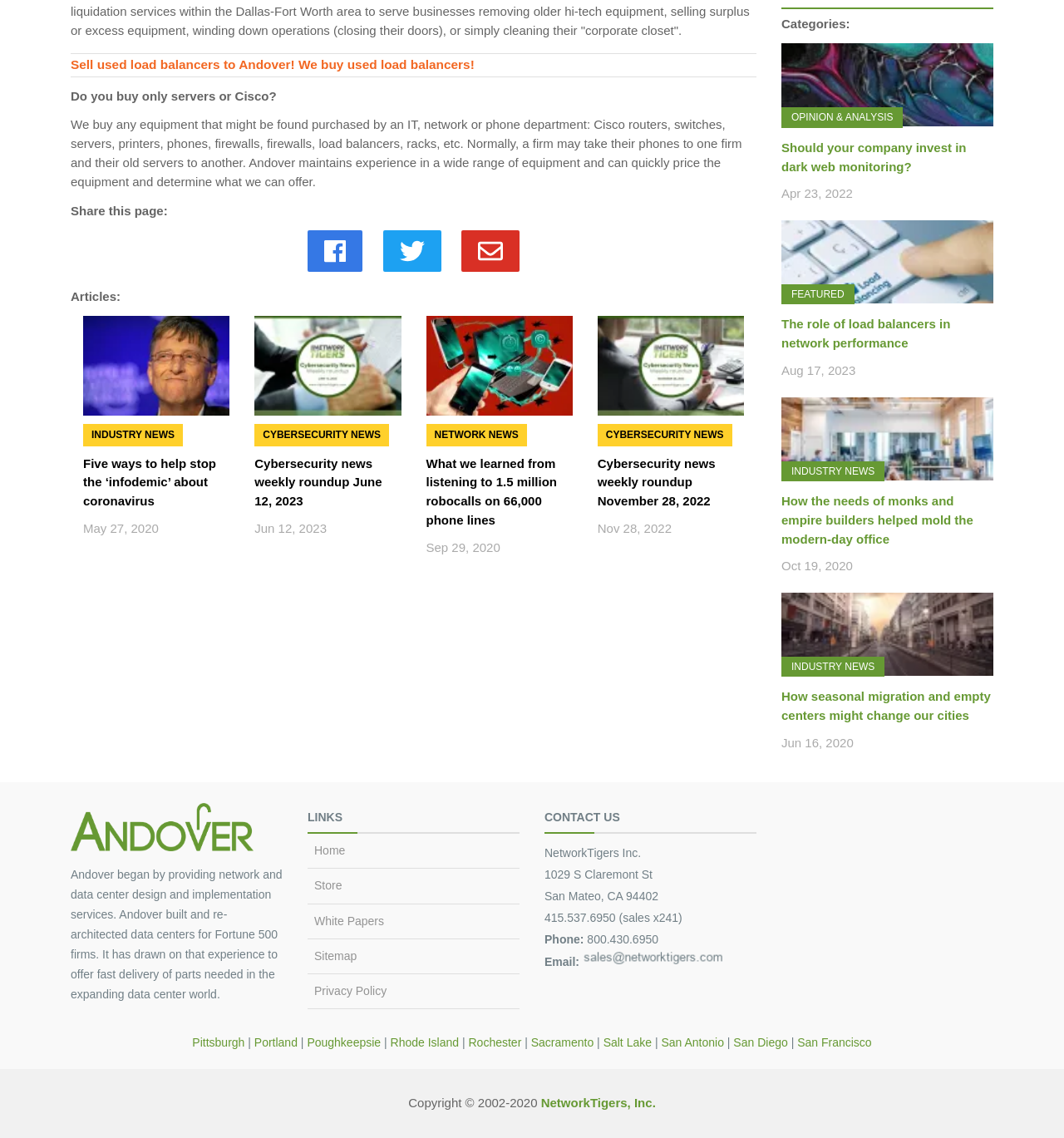What is the topic of the article 'Five ways to help stop the infodemic about coronavirus'?
Examine the webpage screenshot and provide an in-depth answer to the question.

The article 'Five ways to help stop the infodemic about coronavirus' is categorized under 'Industry News', as indicated by the label 'INDUSTRY NEWS' next to the article title.